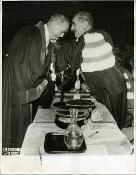Create a detailed narrative of what is happening in the image.

The image captures a significant moment during a ceremony where Hermann Weyl is receiving an honorary degree. Weyl, adorned in a dark academic robe, leans in closely to converse with another figure, who is also dressed in regalia. The two men are engaged in a warm exchange, suggesting a shared moment of appreciation and respect amidst the formal proceedings. 

In front of them, a table is set with ceremonial items, including a carafe and other insignias, likely symbolizing the gravity of the occasion. The atmosphere reflects a blend of festivity and solemnity, typical of academic honors. This photograph is part of the Hermann Weyl Collection and is housed at the Shelby White and Leon Levy Archives Center at the Institute for Advanced Study in Princeton, NJ. The photographer remains unknown, but the image serves as a testament to Weyl's contributions to mathematics and physics.